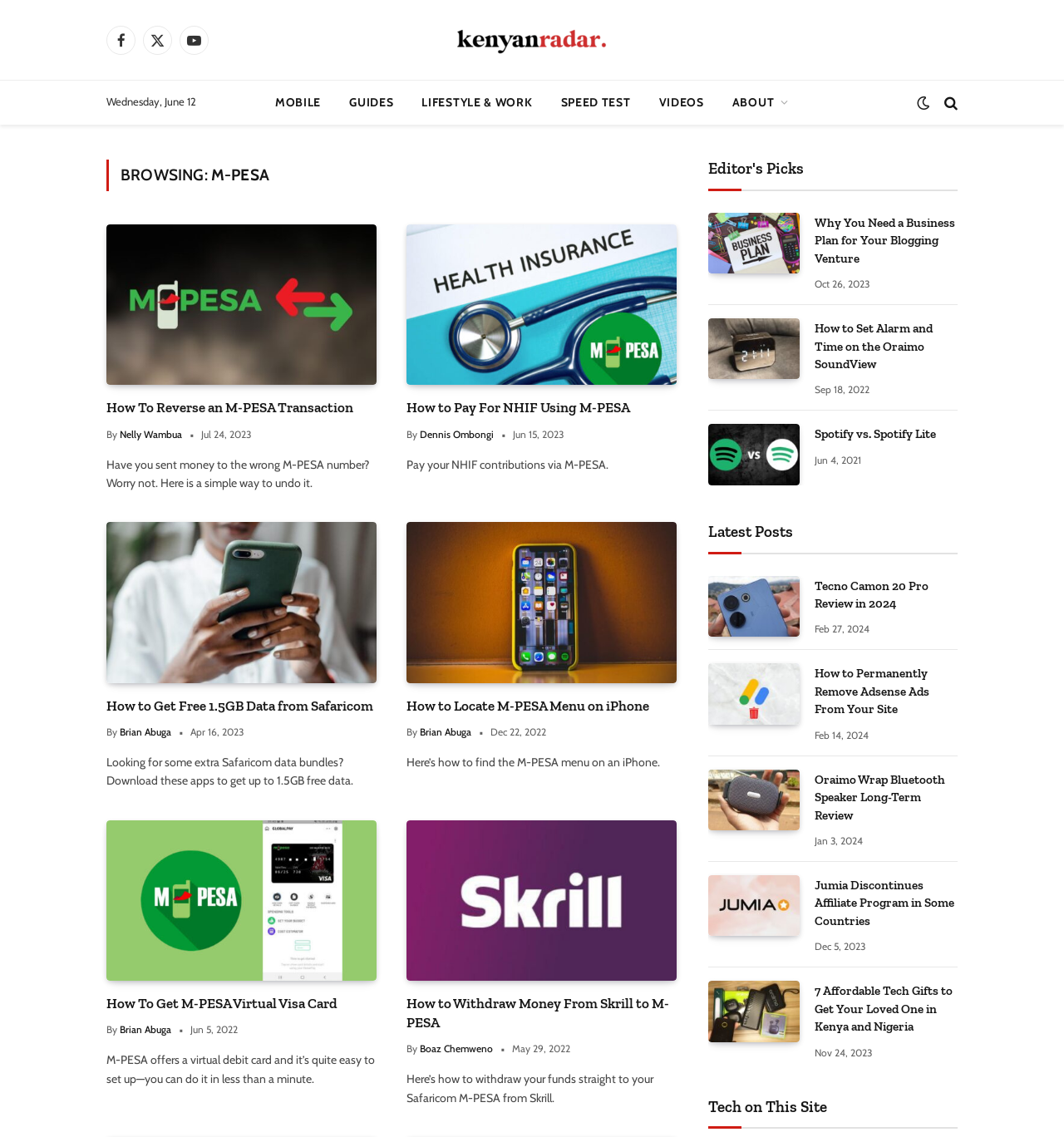Can you find the bounding box coordinates of the area I should click to execute the following instruction: "Check the time of the article about How to Pay For NHIF Using M-PESA"?

[0.482, 0.376, 0.53, 0.387]